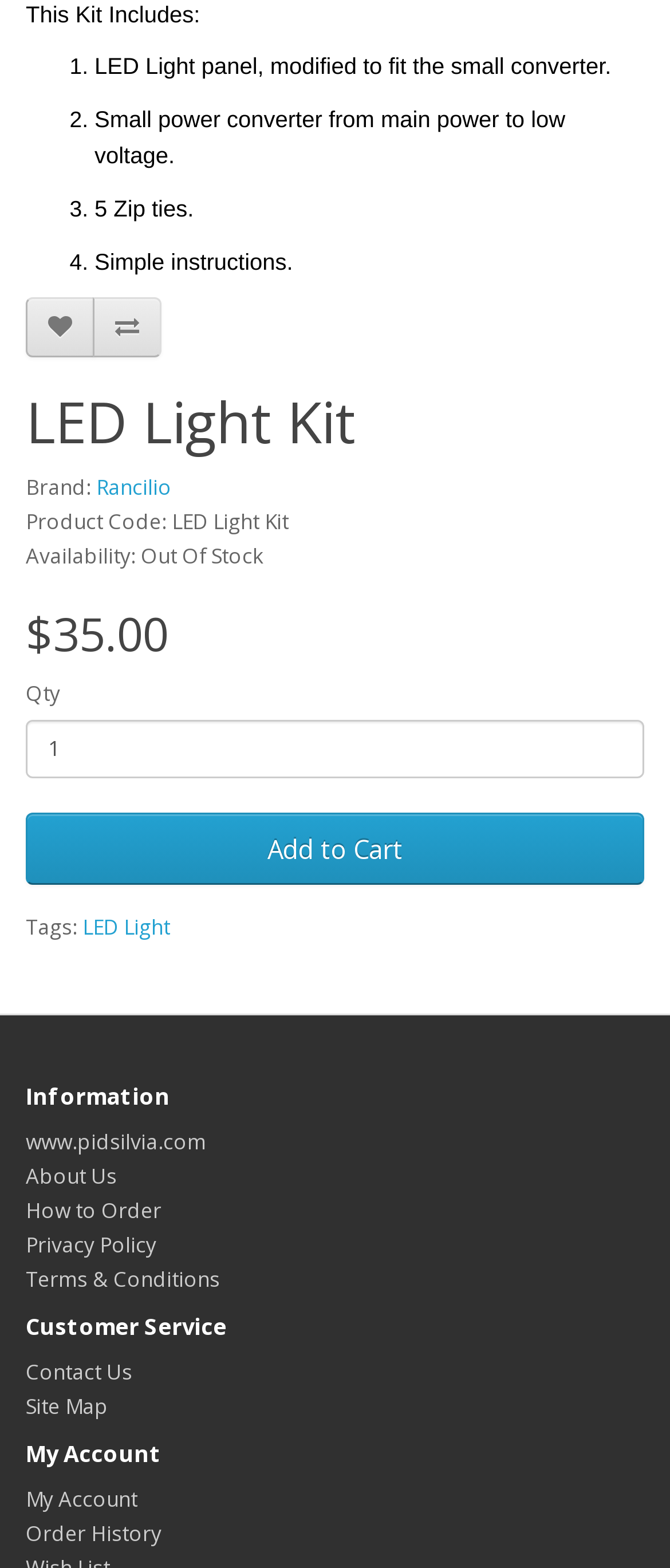What is the current availability of the LED Light Kit?
Using the screenshot, give a one-word or short phrase answer.

Out Of Stock